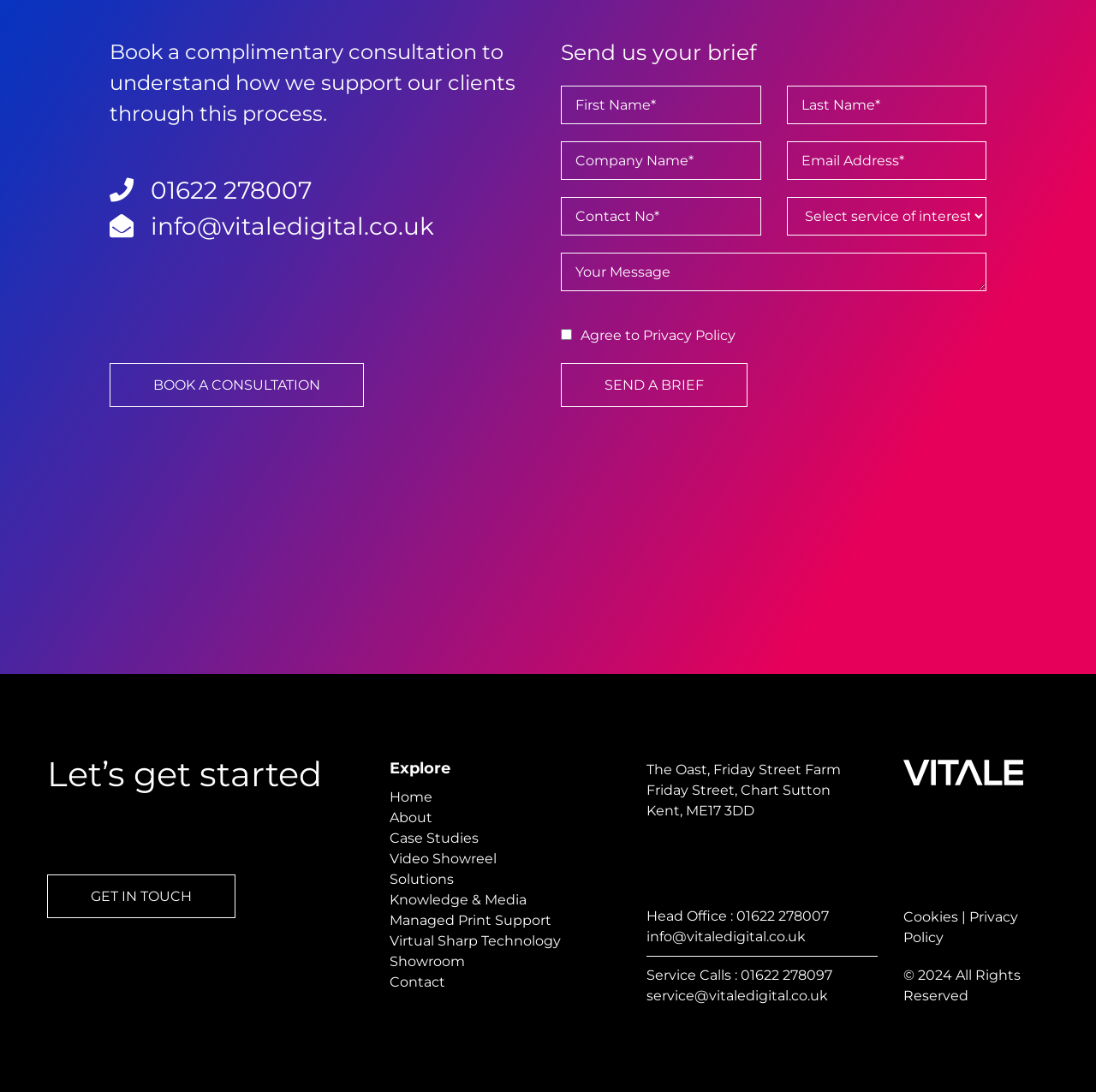Consider the image and give a detailed and elaborate answer to the question: 
How many links are there in the 'Explore' section?

The 'Explore' section is located at the bottom of the webpage and has several links, including 'Home', 'About', 'Case Studies', 'Video Showreel', 'Solutions', 'Knowledge & Media', 'Managed Print Support', and 'Virtual Sharp Technology Showroom'. There are 8 links in total.